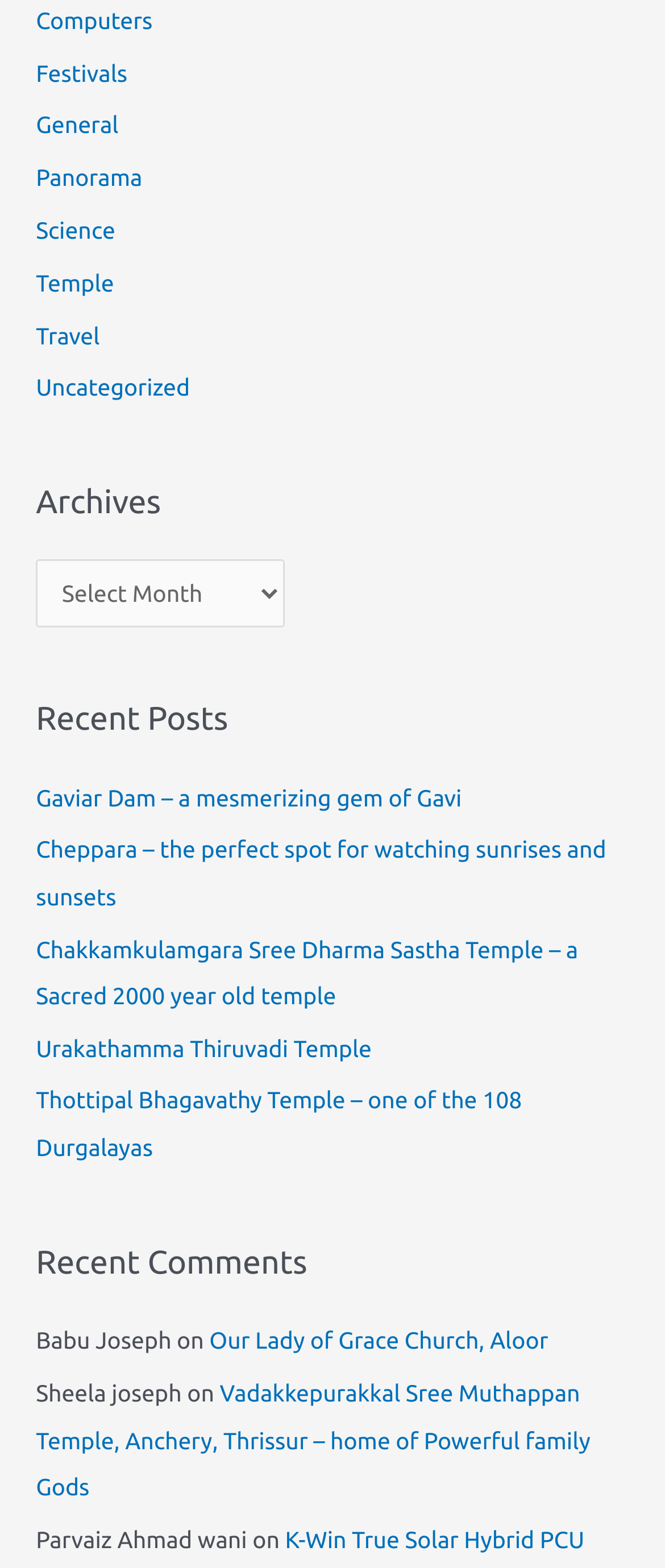Could you determine the bounding box coordinates of the clickable element to complete the instruction: "Read the 'Gaviar Dam – a mesmerizing gem of Gavi' post"? Provide the coordinates as four float numbers between 0 and 1, i.e., [left, top, right, bottom].

[0.054, 0.5, 0.694, 0.517]